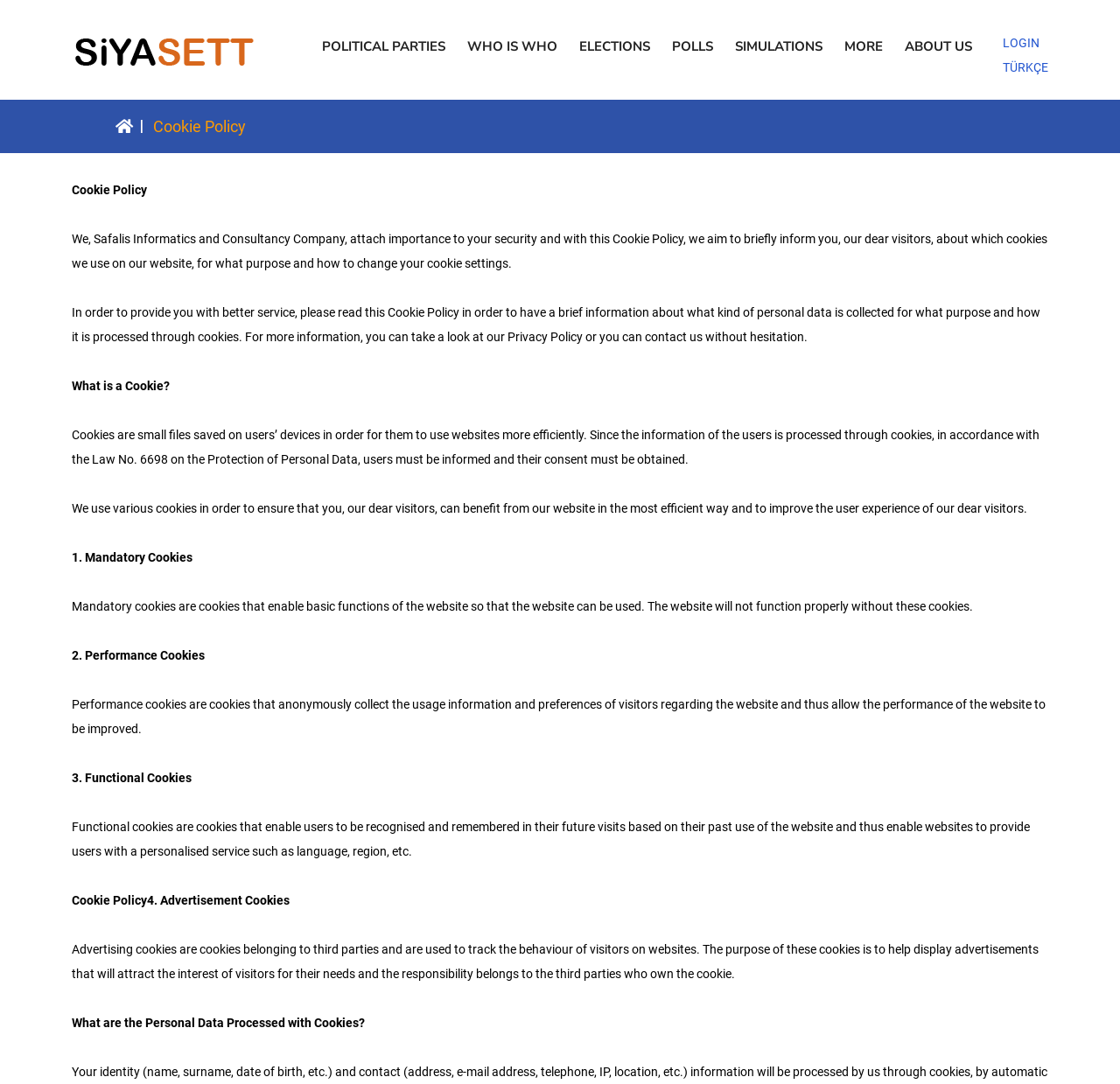Kindly determine the bounding box coordinates for the clickable area to achieve the given instruction: "Click on the Siyasett link".

[0.064, 0.04, 0.228, 0.053]